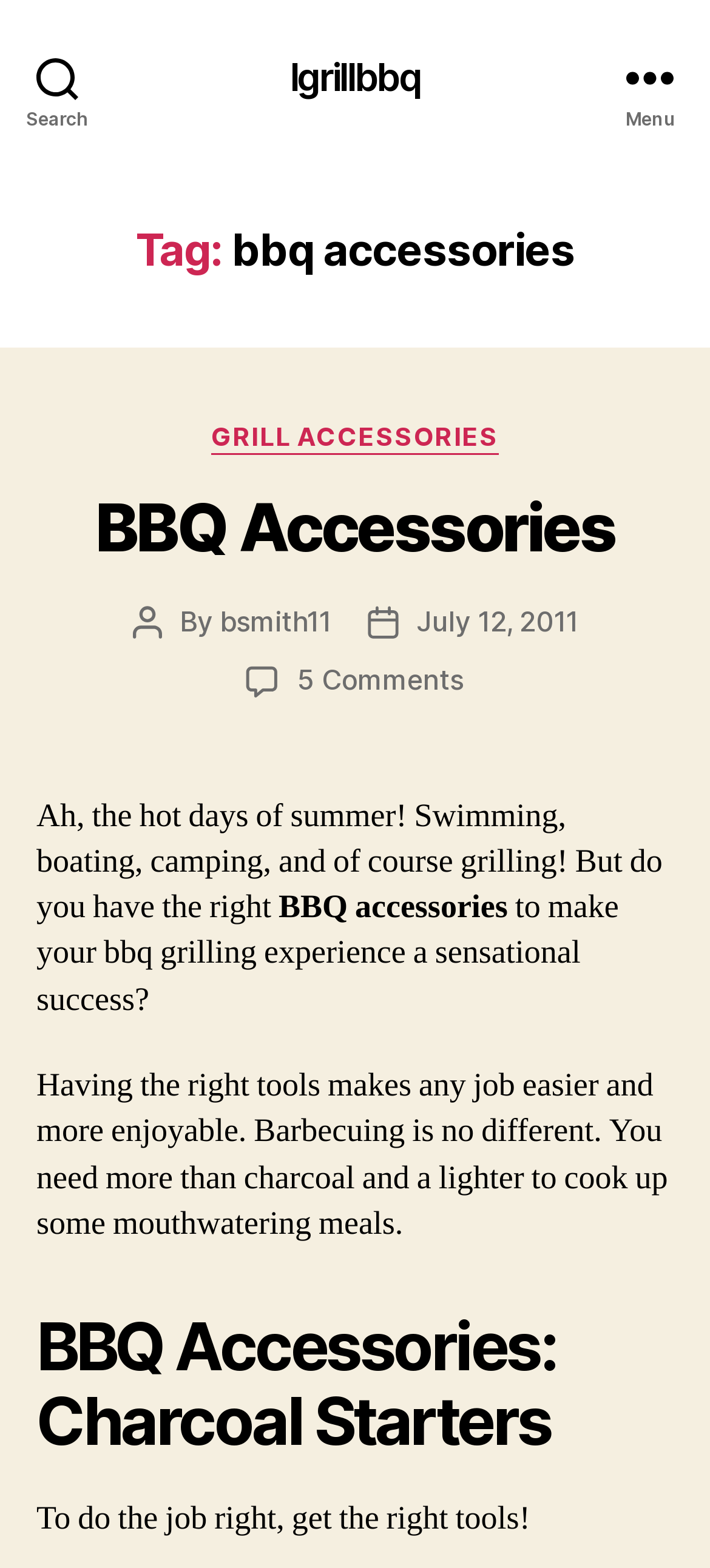What is the date of this post?
Can you offer a detailed and complete answer to this question?

I found the post date by looking at the 'Post date' section, which mentions 'July 12, 2011'. This indicates that the post was published on this date.